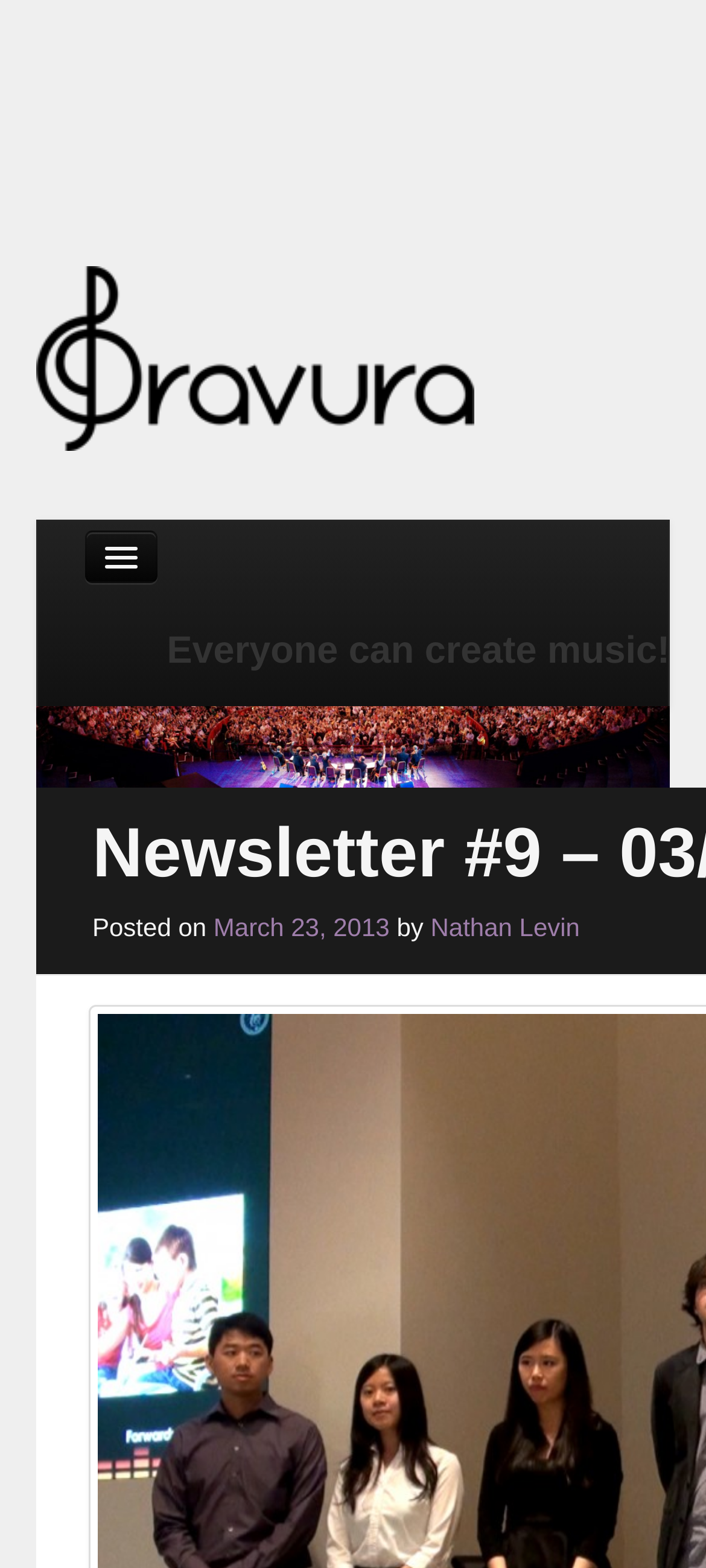Find the bounding box coordinates for the element described here: "parent_node: Home".

[0.121, 0.338, 0.224, 0.372]